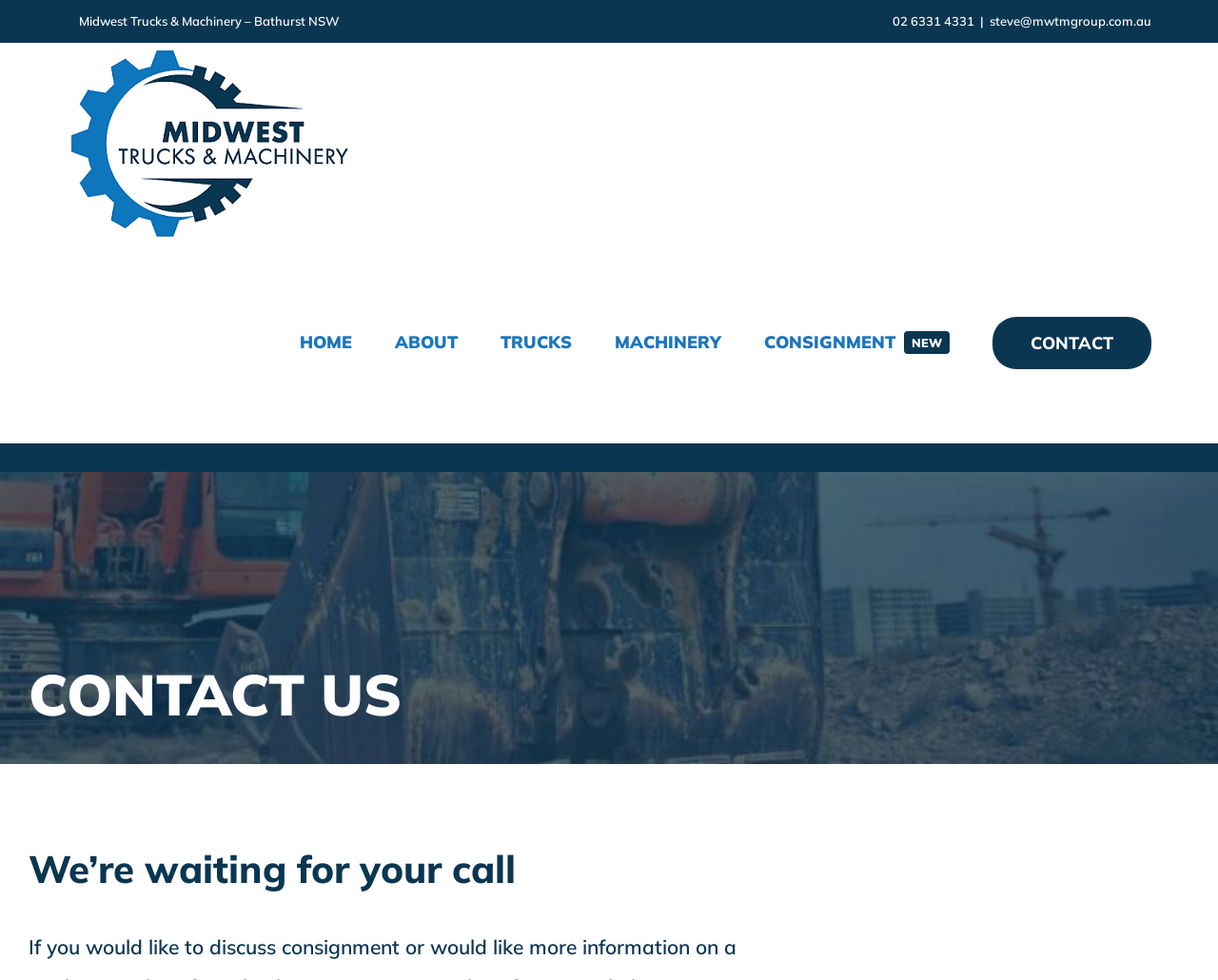What is the email address on the webpage?
Using the information presented in the image, please offer a detailed response to the question.

I found the email address by examining the link elements on the webpage. The email address is displayed as a link 'steve@mwtmgroup.com.au' which is located next to the phone number at the top of the webpage.